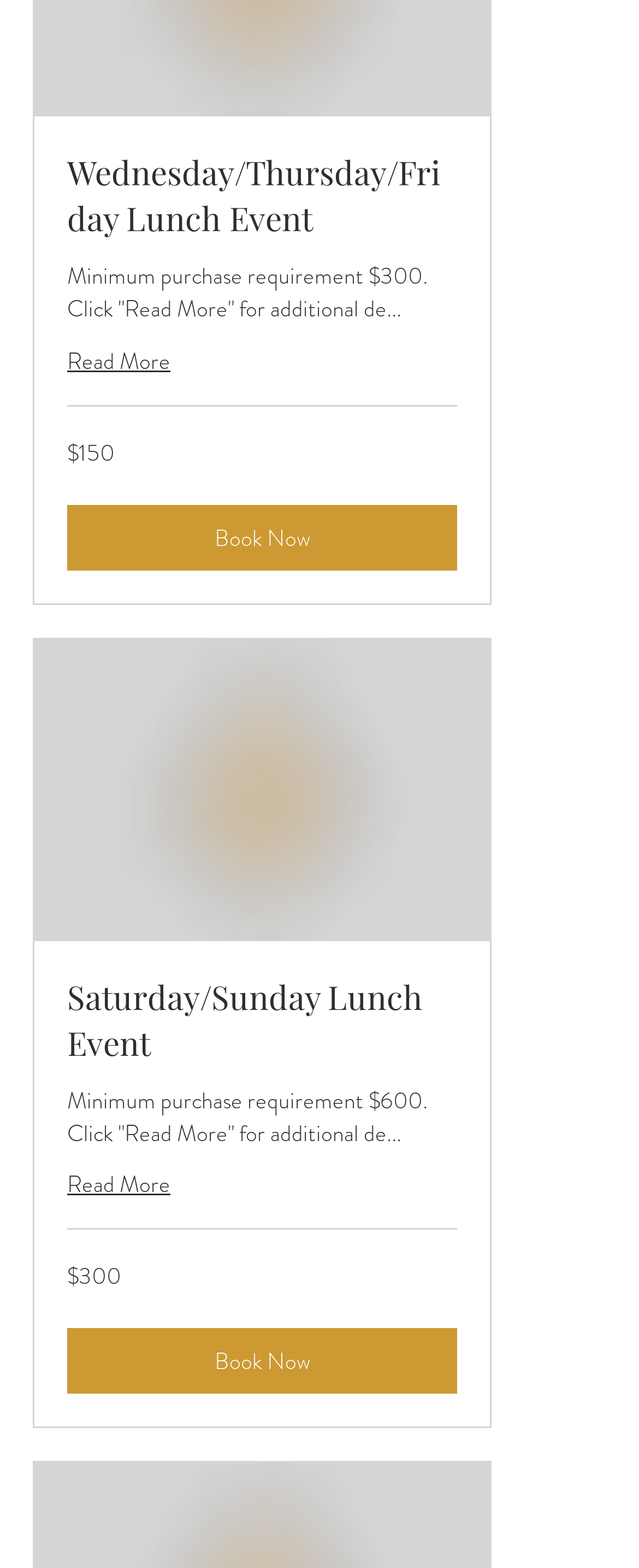Observe the image and answer the following question in detail: How many lunch events are listed on the webpage?

I counted the number of lunch events by looking at the headings 'Wednesday/Thursday/Friday Lunch Event' and 'Saturday/Sunday Lunch Event', which suggest that there are two separate events listed on the webpage.